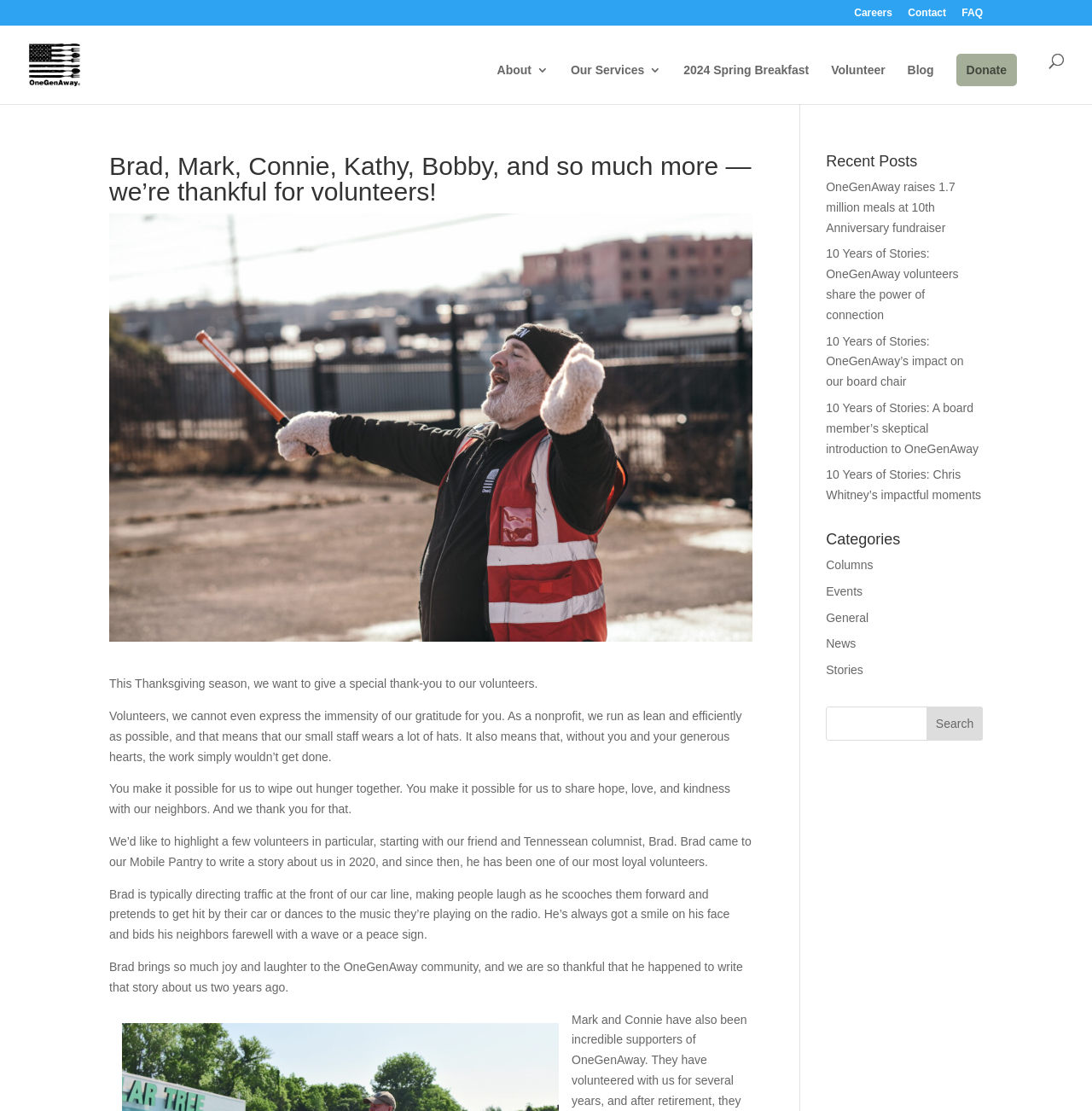Identify the bounding box coordinates for the UI element described as: "Blog".

[0.831, 0.058, 0.855, 0.094]